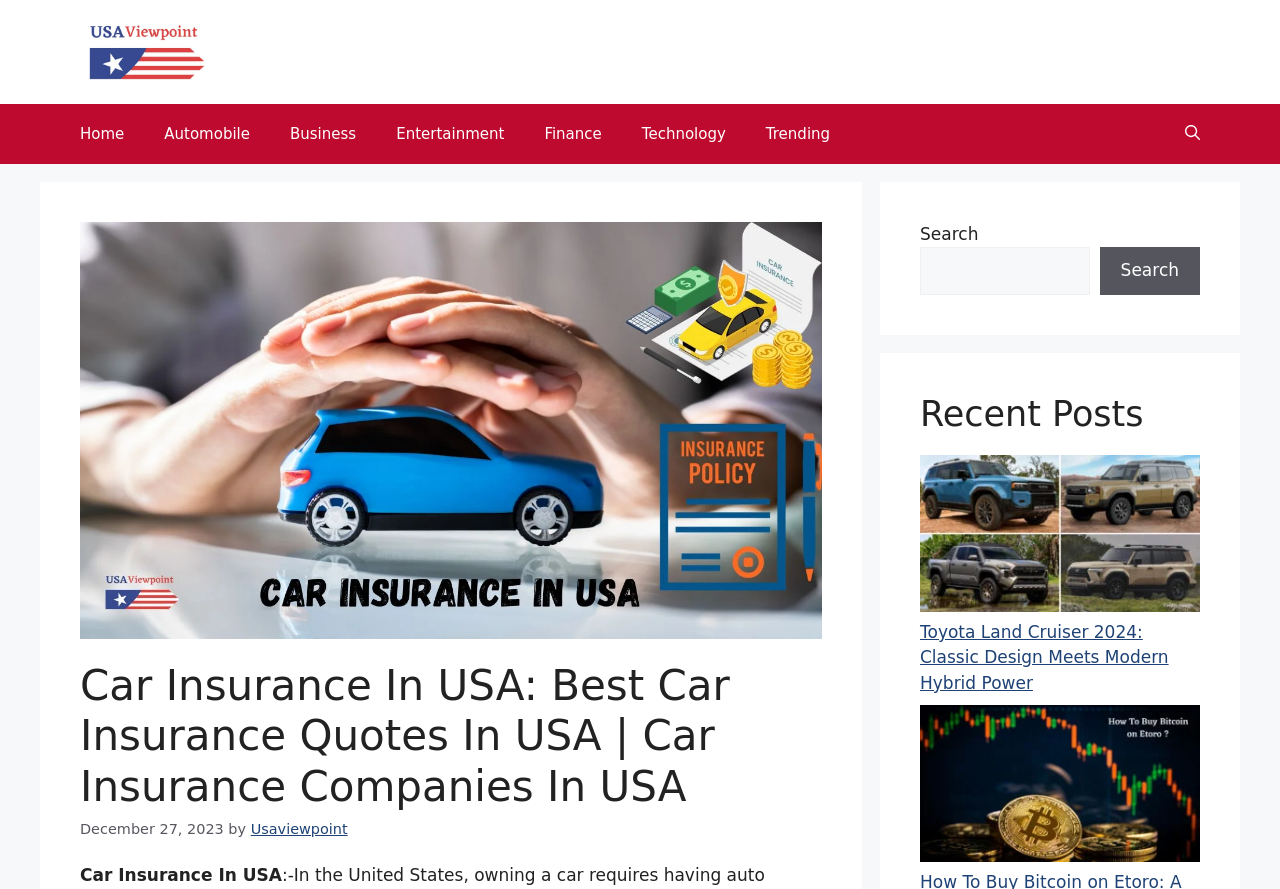Specify the bounding box coordinates of the area that needs to be clicked to achieve the following instruction: "Read the 'Toyota Land Cruiser 2024' article".

[0.719, 0.511, 0.938, 0.697]